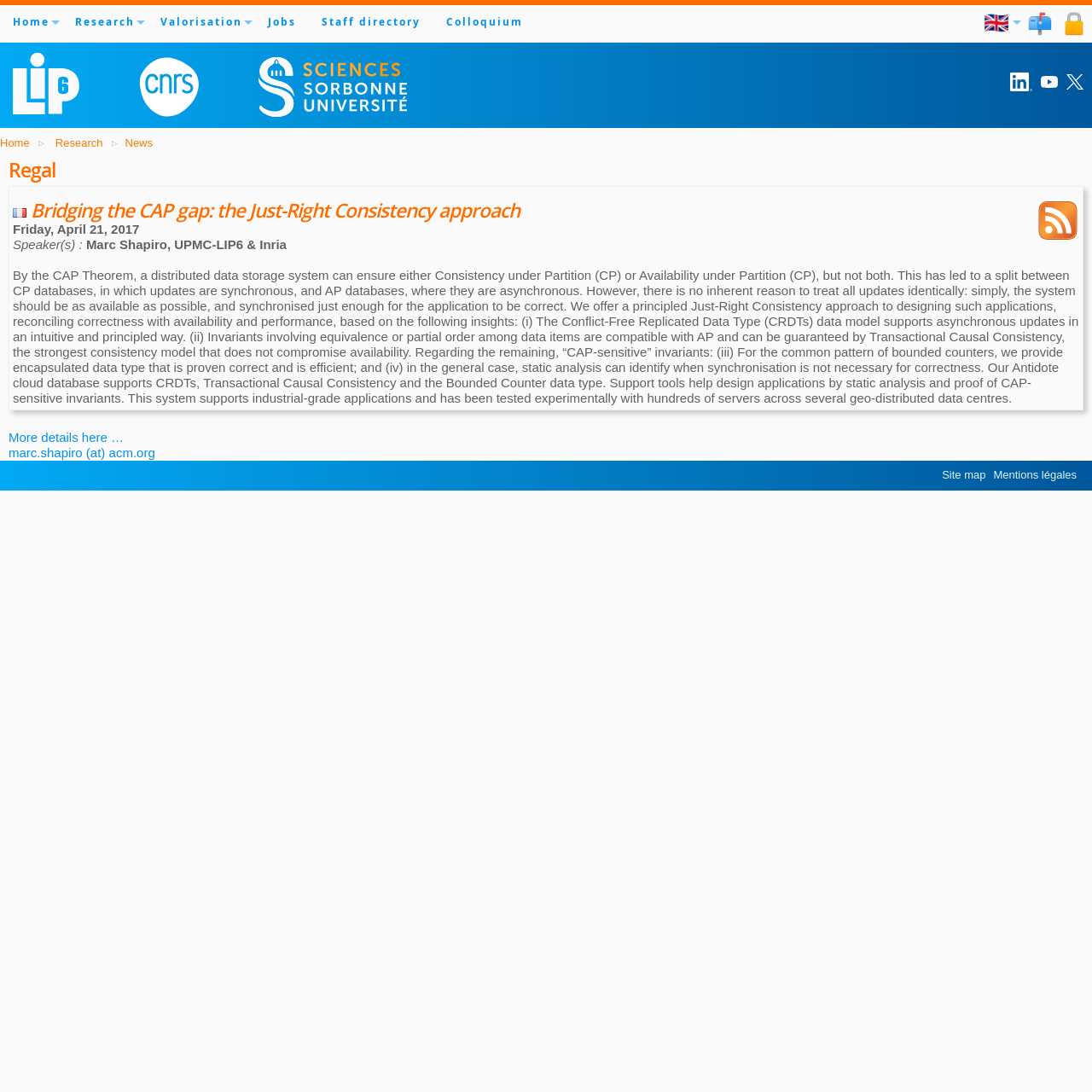Who is the speaker of the colloquium?
Refer to the image and answer the question using a single word or phrase.

Marc Shapiro